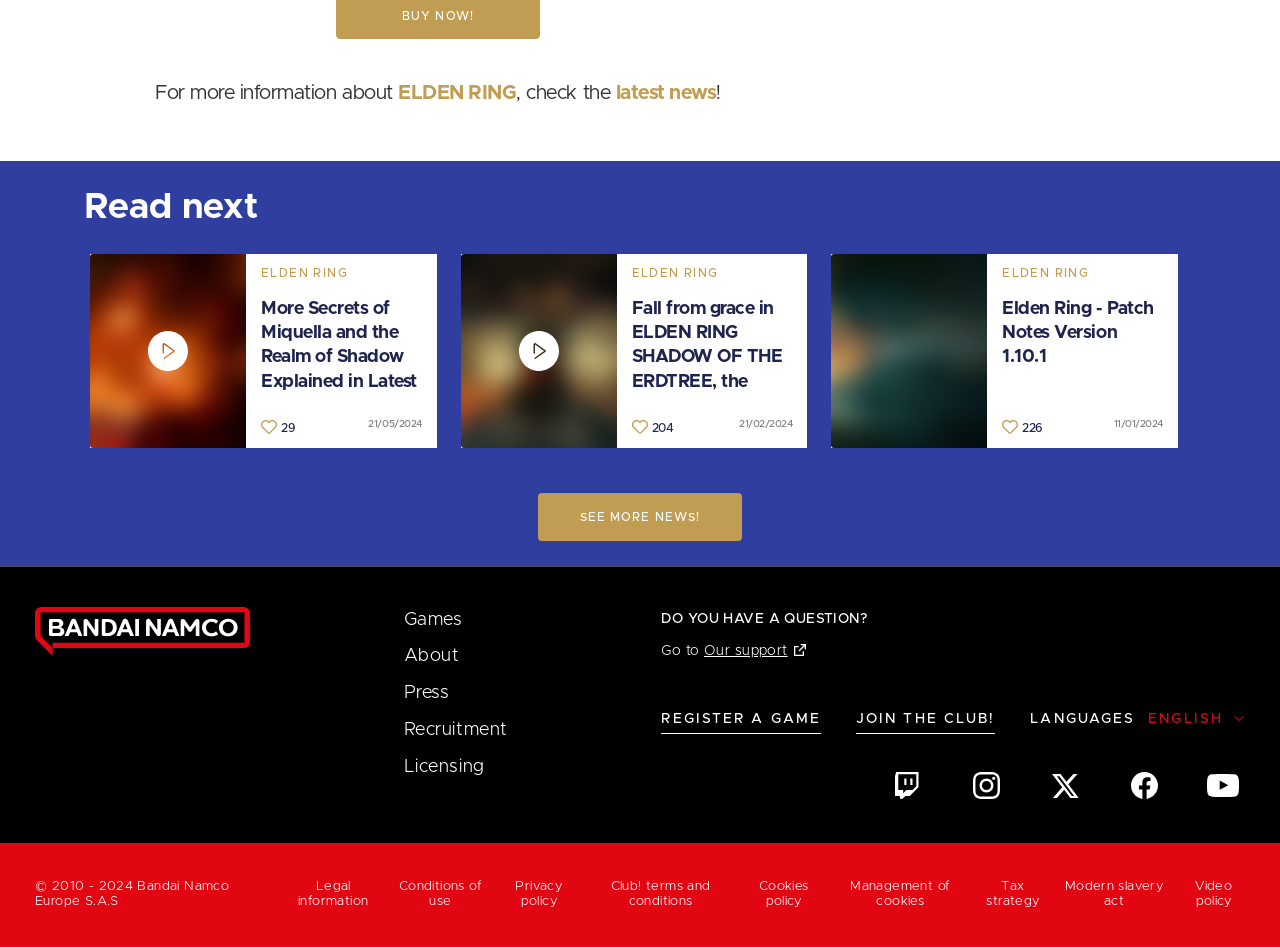Reply to the question with a brief word or phrase: What is the purpose of the language selection button?

To change language